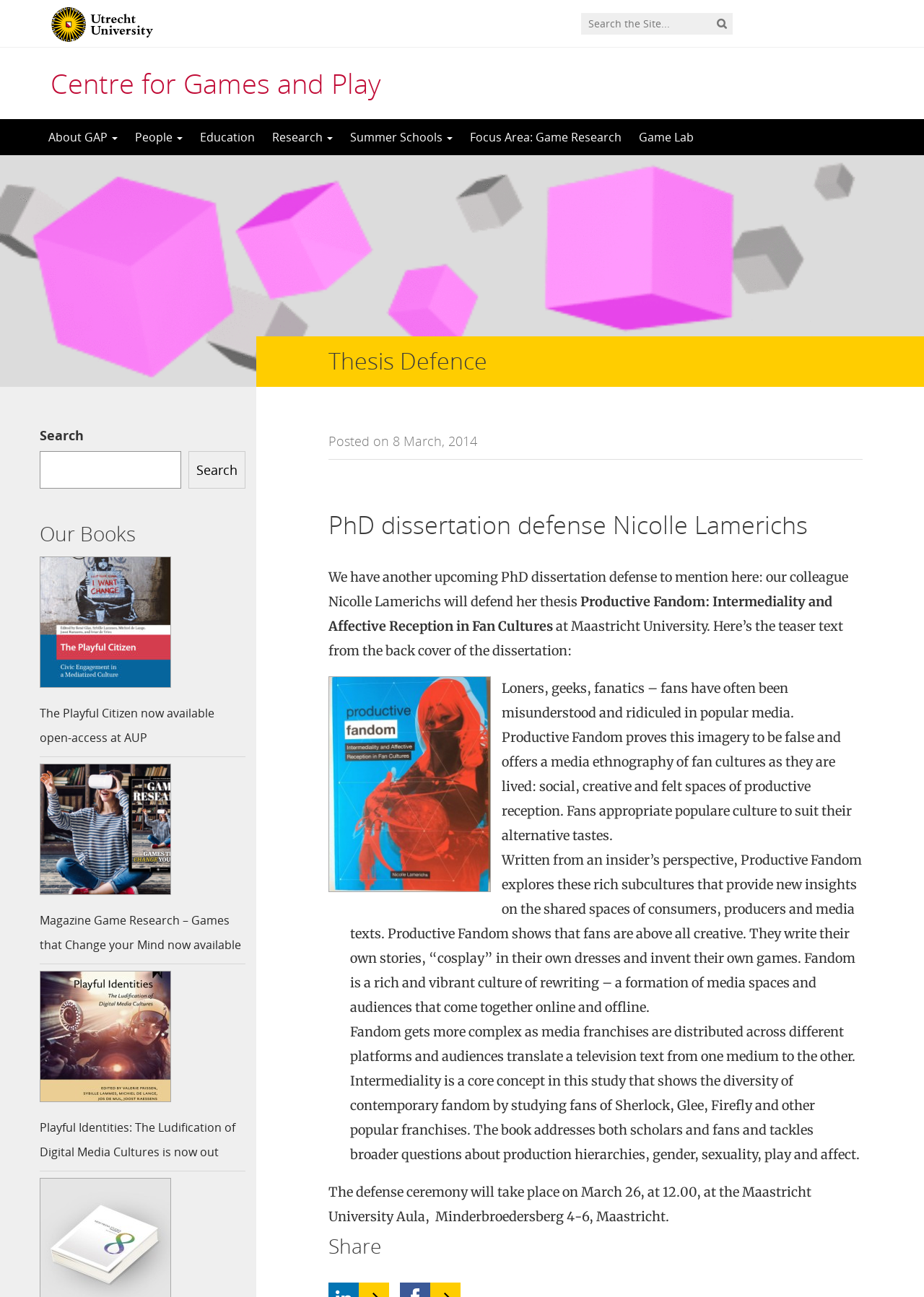Identify the bounding box for the described UI element. Provide the coordinates in (top-left x, top-left y, bottom-right x, bottom-right y) format with values ranging from 0 to 1: Centre for Games and Play

[0.055, 0.05, 0.412, 0.078]